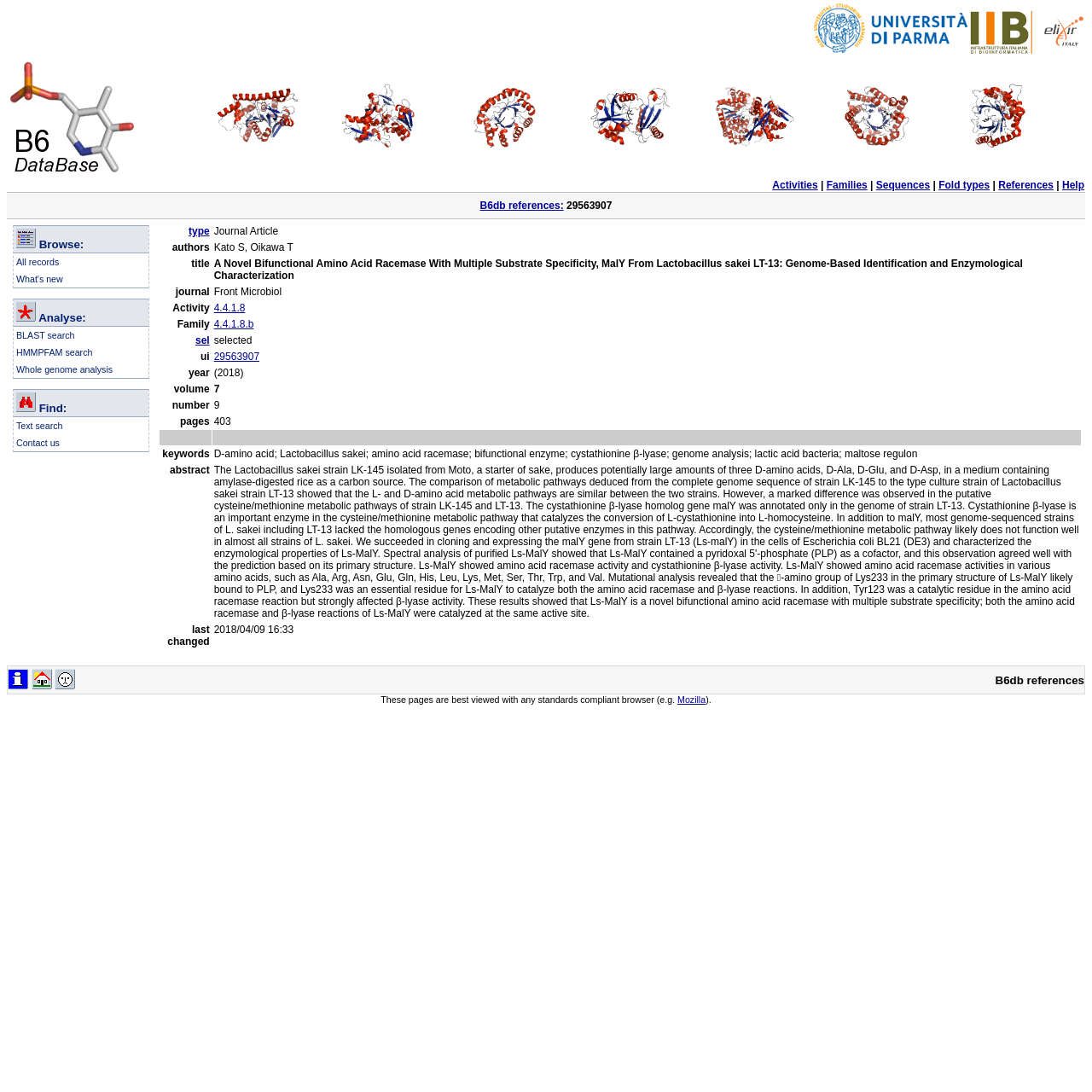Respond to the question below with a single word or phrase:
How many links are present in the 'Activities | Families | Sequences | Fold types | References | Help' section?

6